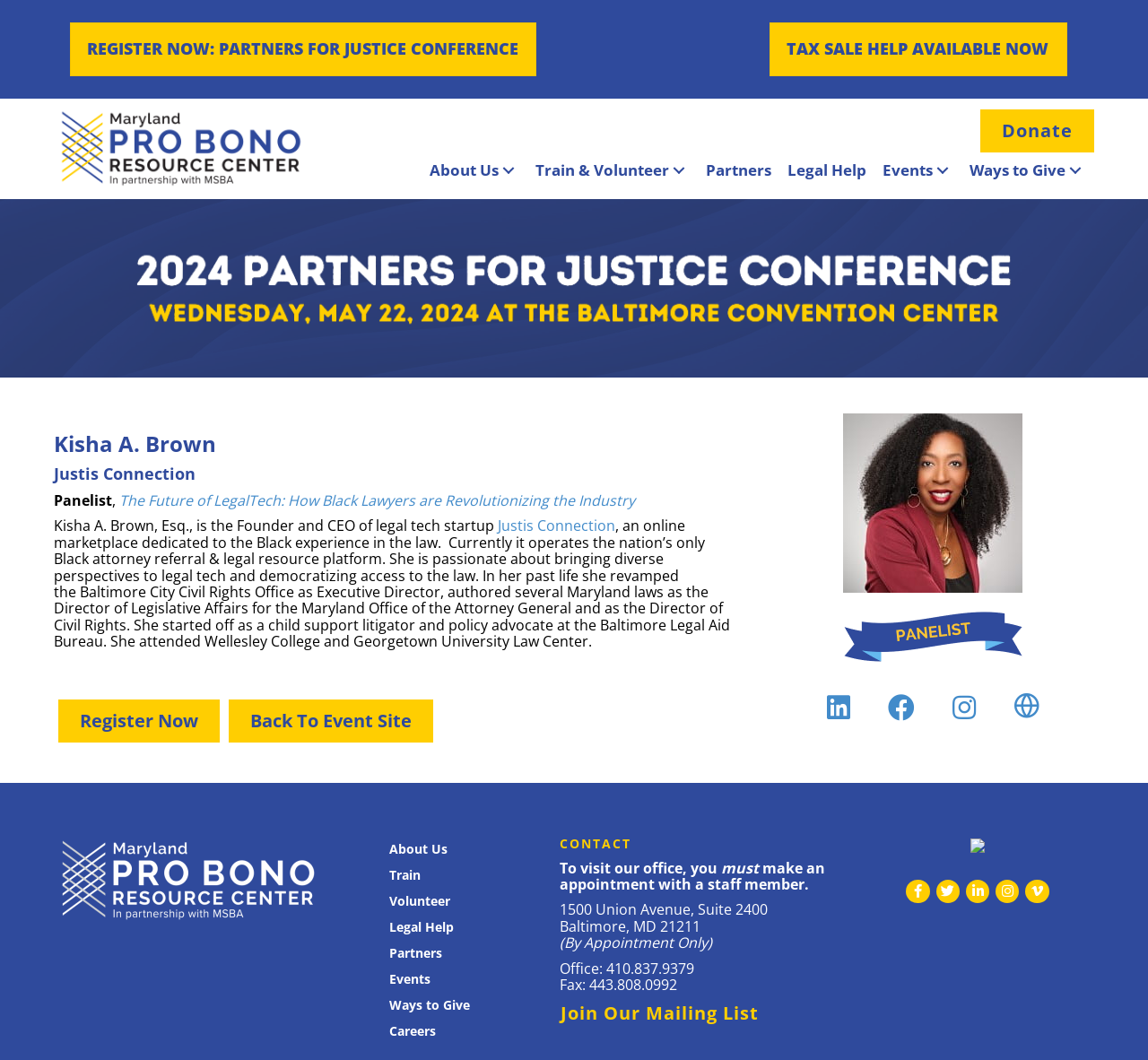Identify the bounding box coordinates for the UI element that matches this description: "Events".

[0.762, 0.144, 0.838, 0.177]